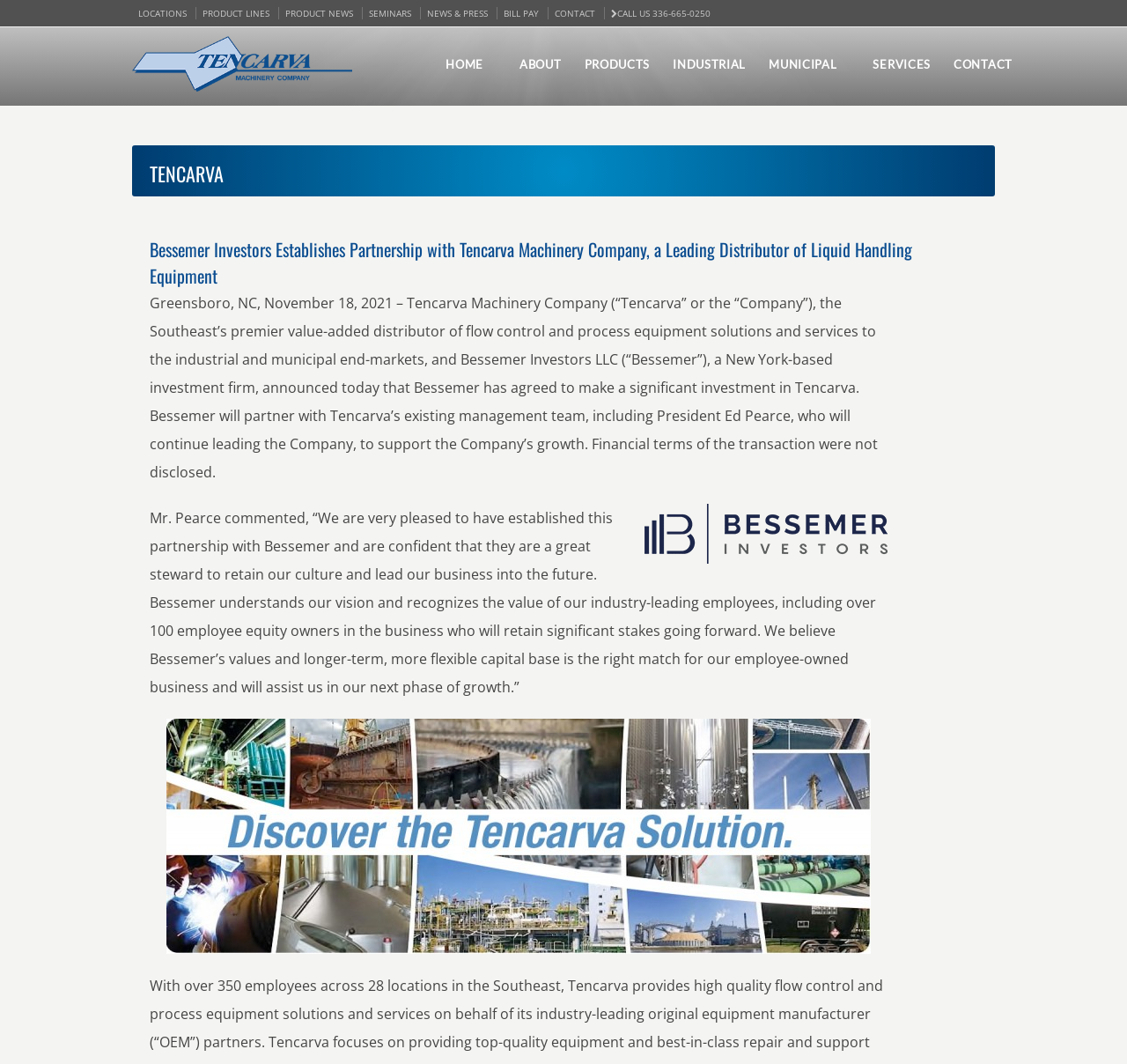Locate the bounding box coordinates of the clickable area to execute the instruction: "Click on CONTACT". Provide the coordinates as four float numbers between 0 and 1, represented as [left, top, right, bottom].

[0.492, 0.007, 0.537, 0.018]